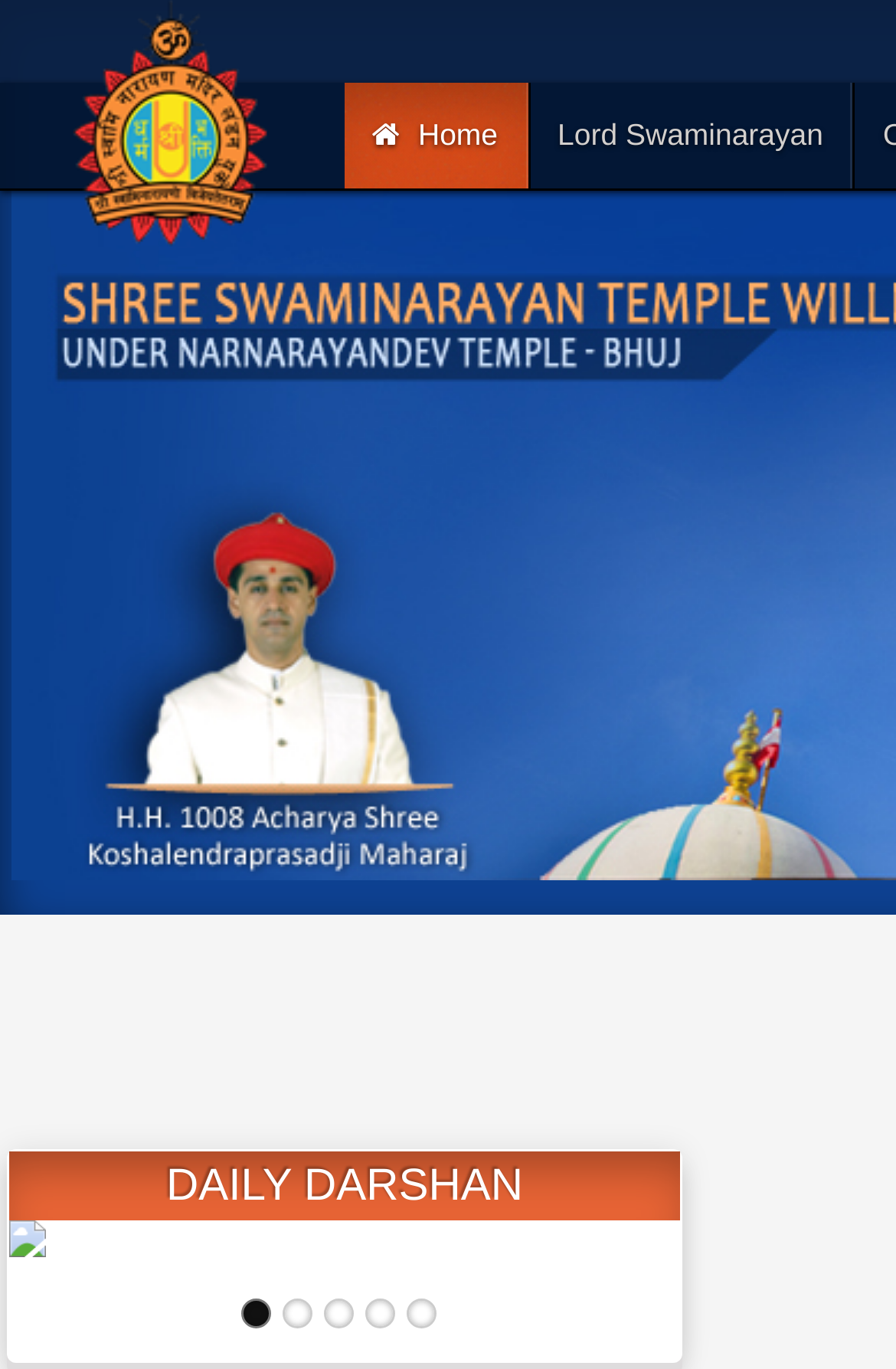Using the provided description: "Lord Swaminarayan", find the bounding box coordinates of the corresponding UI element. The output should be four float numbers between 0 and 1, in the format [left, top, right, bottom].

[0.592, 0.06, 0.952, 0.138]